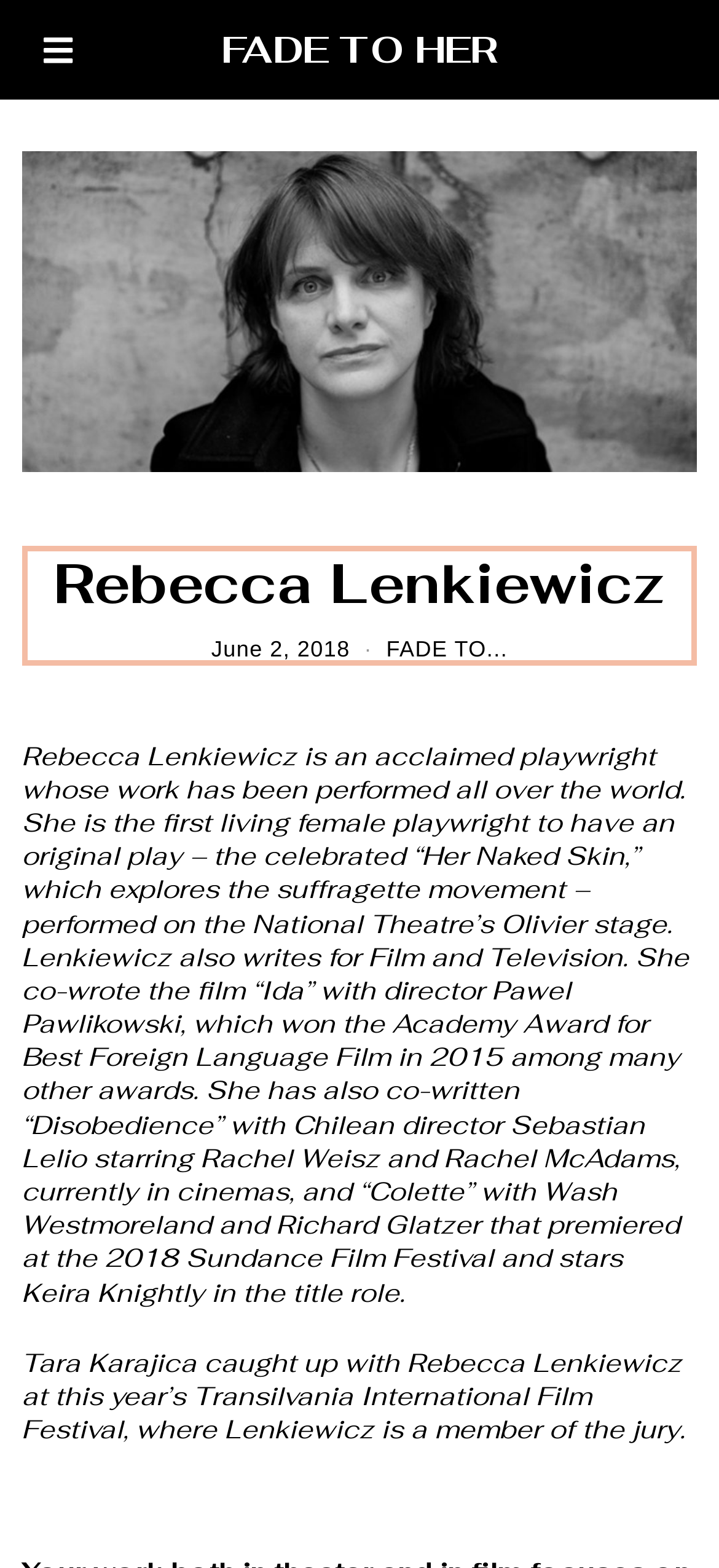Write an exhaustive caption that covers the webpage's main aspects.

The webpage is about Rebecca Lenkiewicz, an acclaimed playwright, and her work. At the top of the page, there is a large heading "FADE TO HER" which is also a link. Below this heading, there is a figure, likely an image, that spans almost the entire width of the page.

Underneath the figure, there is a header section that contains the playwright's name, "Rebecca Lenkiewicz", in a heading, along with a time stamp "June 2, 2018". Next to the time stamp, there is a link with the text "FADE TO...".

The main content of the page is a paragraph of text that describes Rebecca Lenkiewicz's achievements, including her work in theatre, film, and television. The text mentions her notable plays, such as "Her Naked Skin", and her collaborations with directors, including Pawel Pawlikowski and Sebastian Lelio.

Below this paragraph, there is another paragraph of text that describes an interview with Rebecca Lenkiewicz at the Transilvania International Film Festival, where she is a member of the jury. The interview was conducted by Tara Karajica.